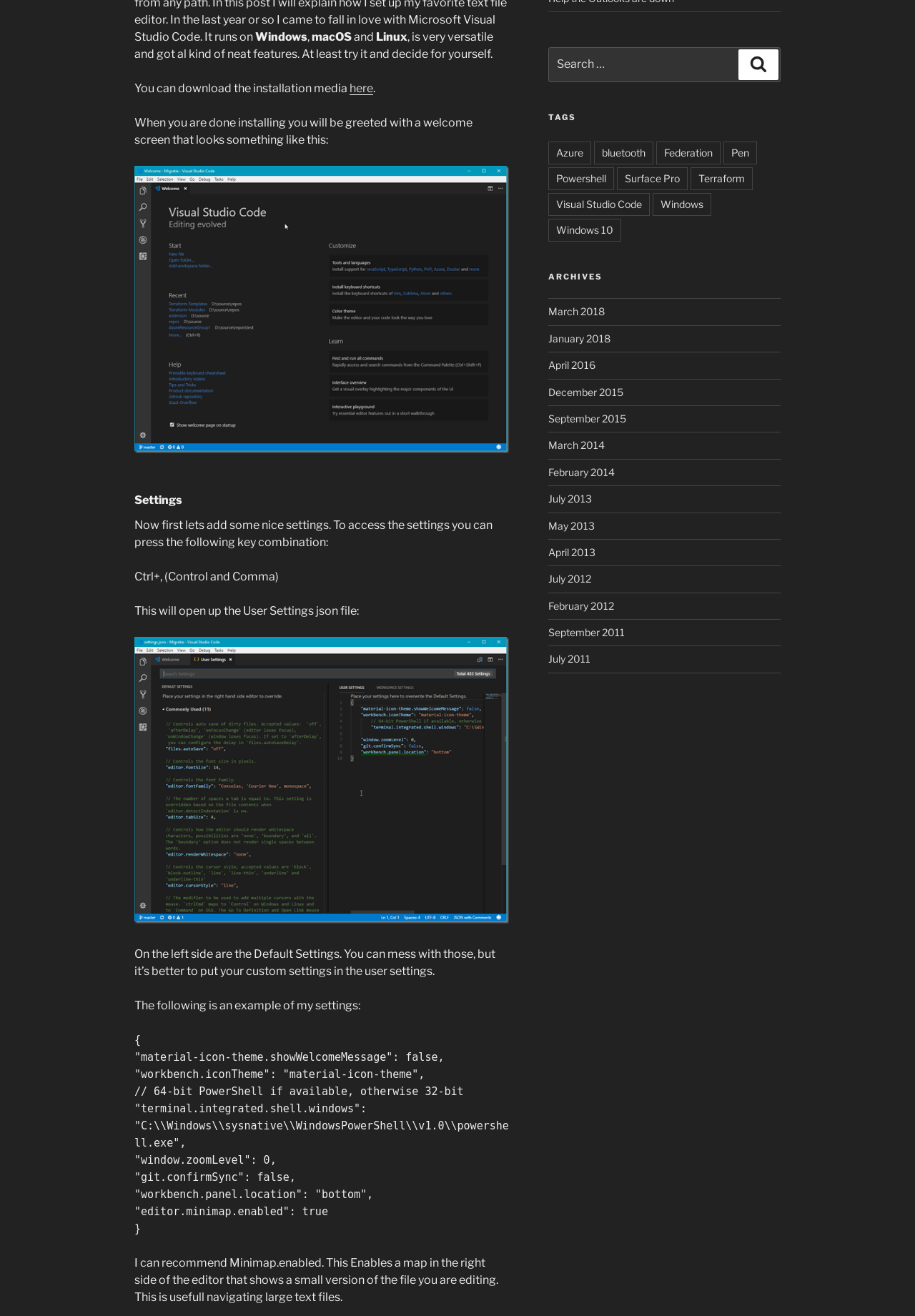Bounding box coordinates are specified in the format (top-left x, top-left y, bottom-right x, bottom-right y). All values are floating point numbers bounded between 0 and 1. Please provide the bounding box coordinate of the region this sentence describes: Visual Studio Code

[0.599, 0.147, 0.71, 0.164]